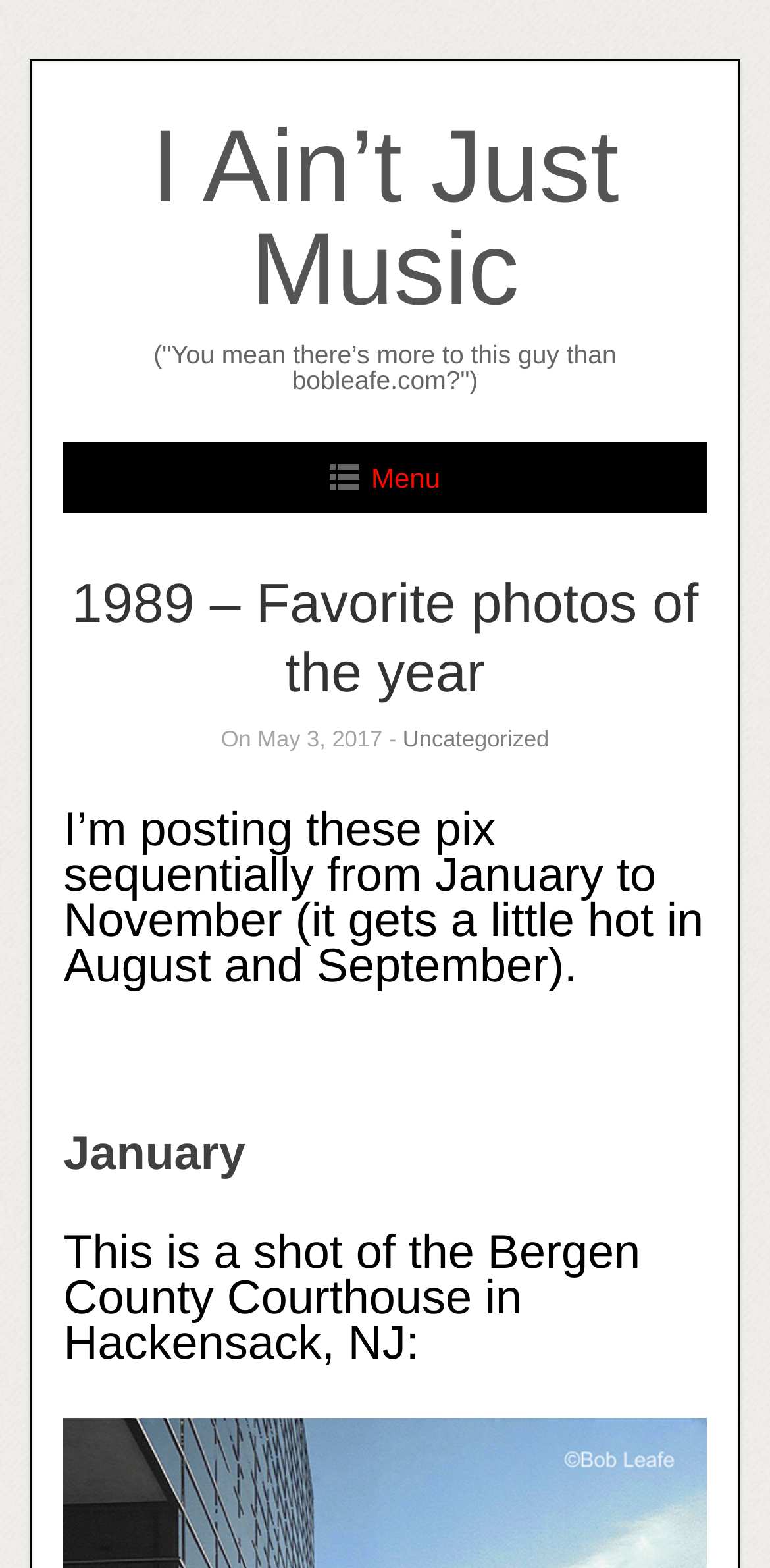Identify the title of the webpage and provide its text content.

I Ain’t Just Music